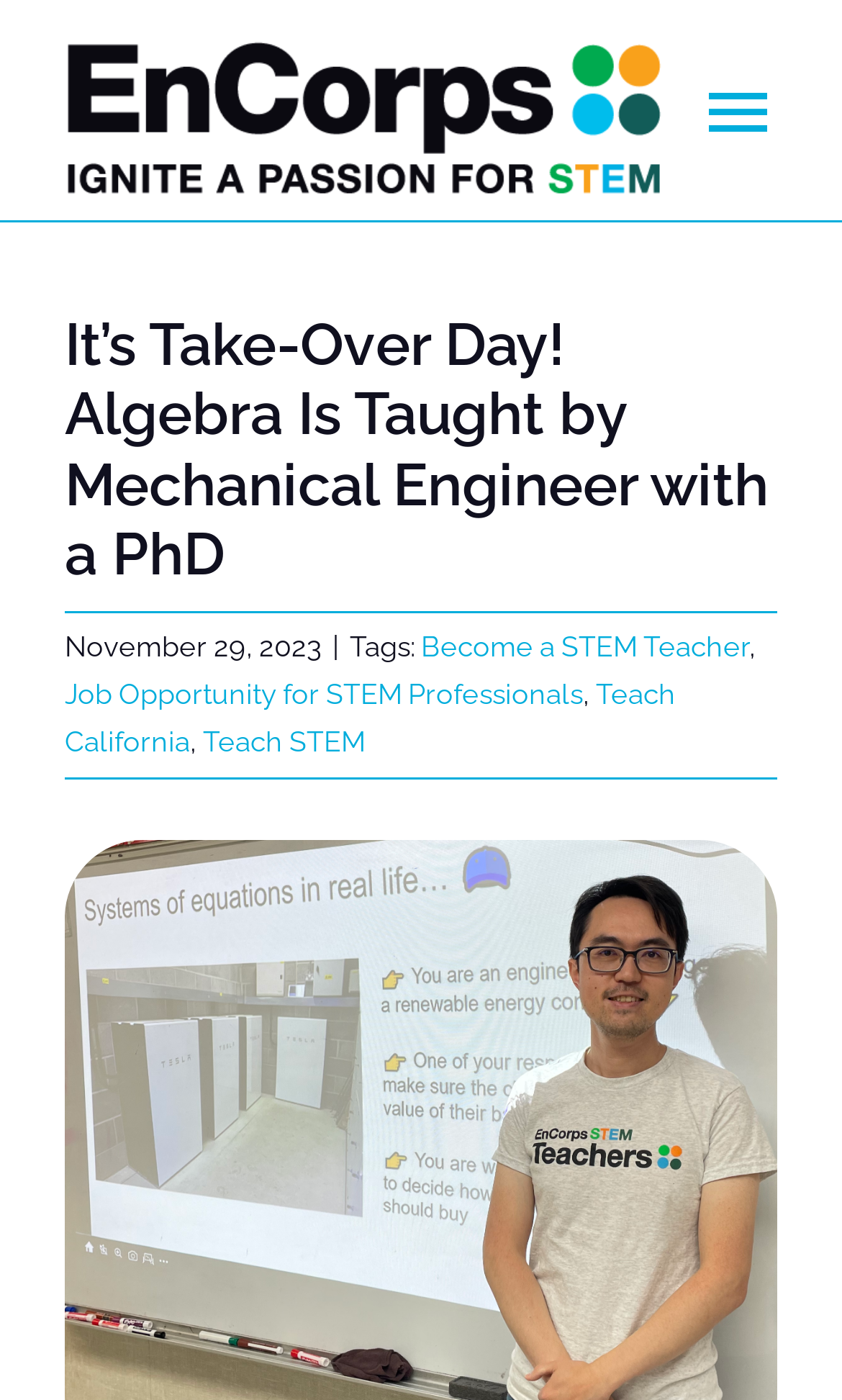Please specify the bounding box coordinates in the format (top-left x, top-left y, bottom-right x, bottom-right y), with all values as floating point numbers between 0 and 1. Identify the bounding box of the UI element described by: Donate

[0.0, 0.597, 1.0, 0.661]